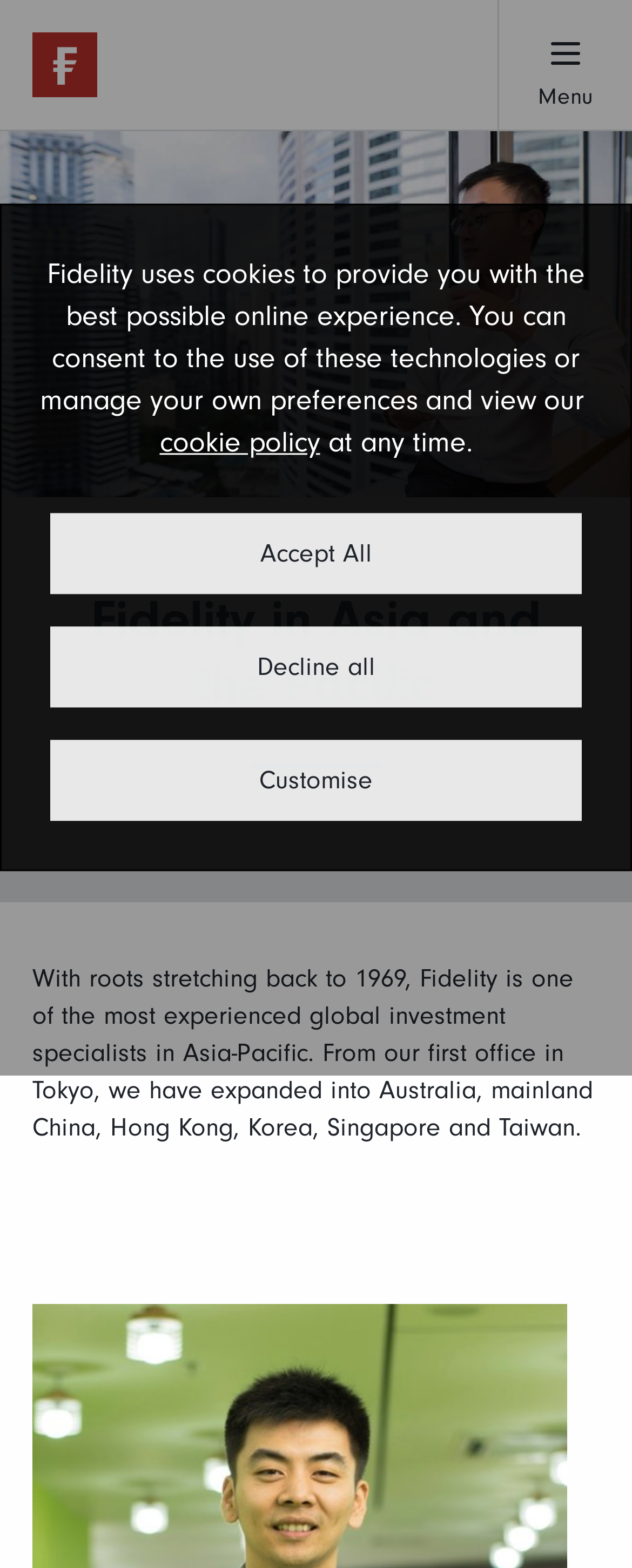Please answer the following query using a single word or phrase: 
What regions does Fidelity operate in?

Asia-Pacific